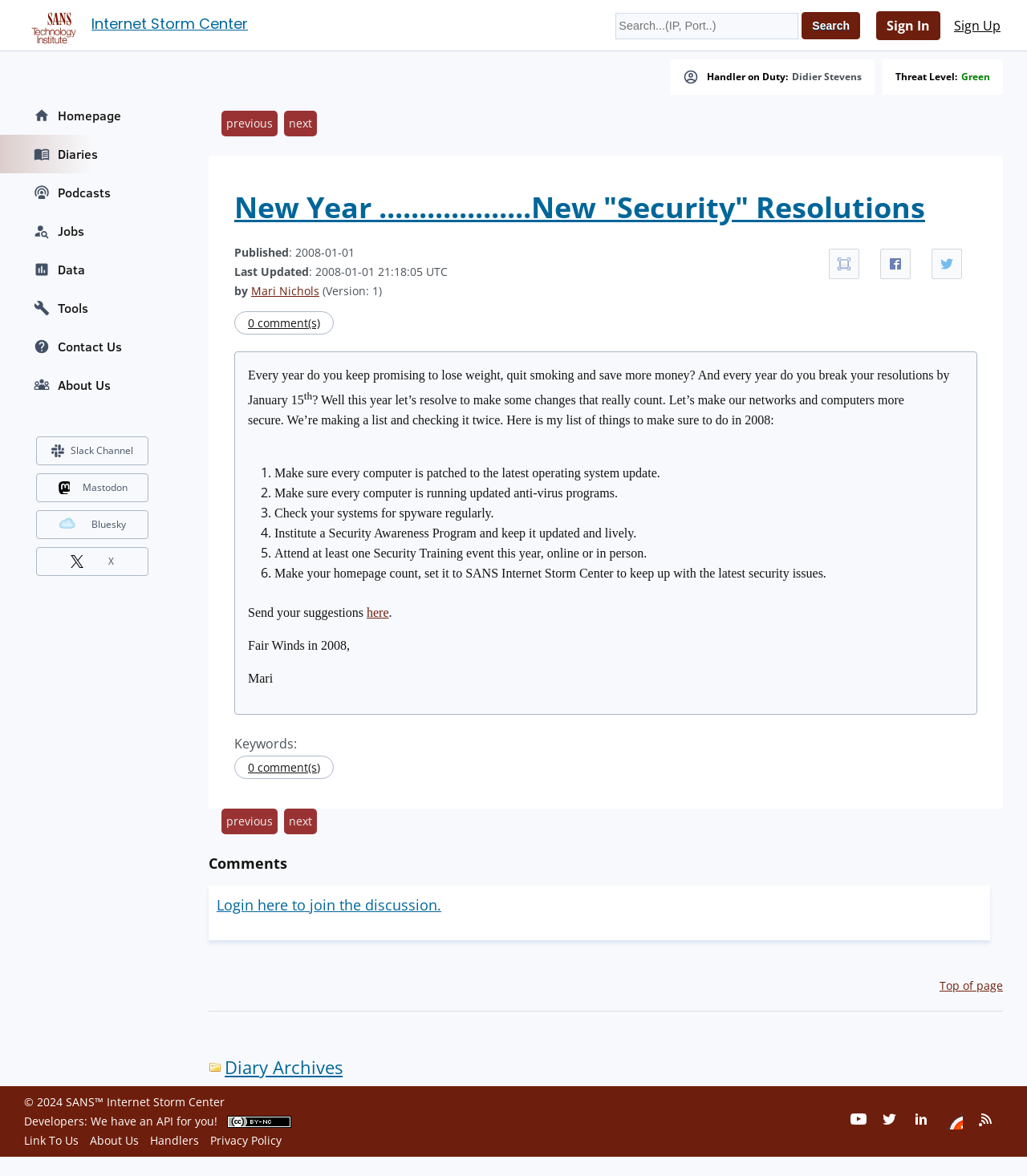What is the threat level mentioned on the webpage?
From the details in the image, provide a complete and detailed answer to the question.

The threat level can be found on the top right section of the webpage, where it says 'Threat Level: Green'.